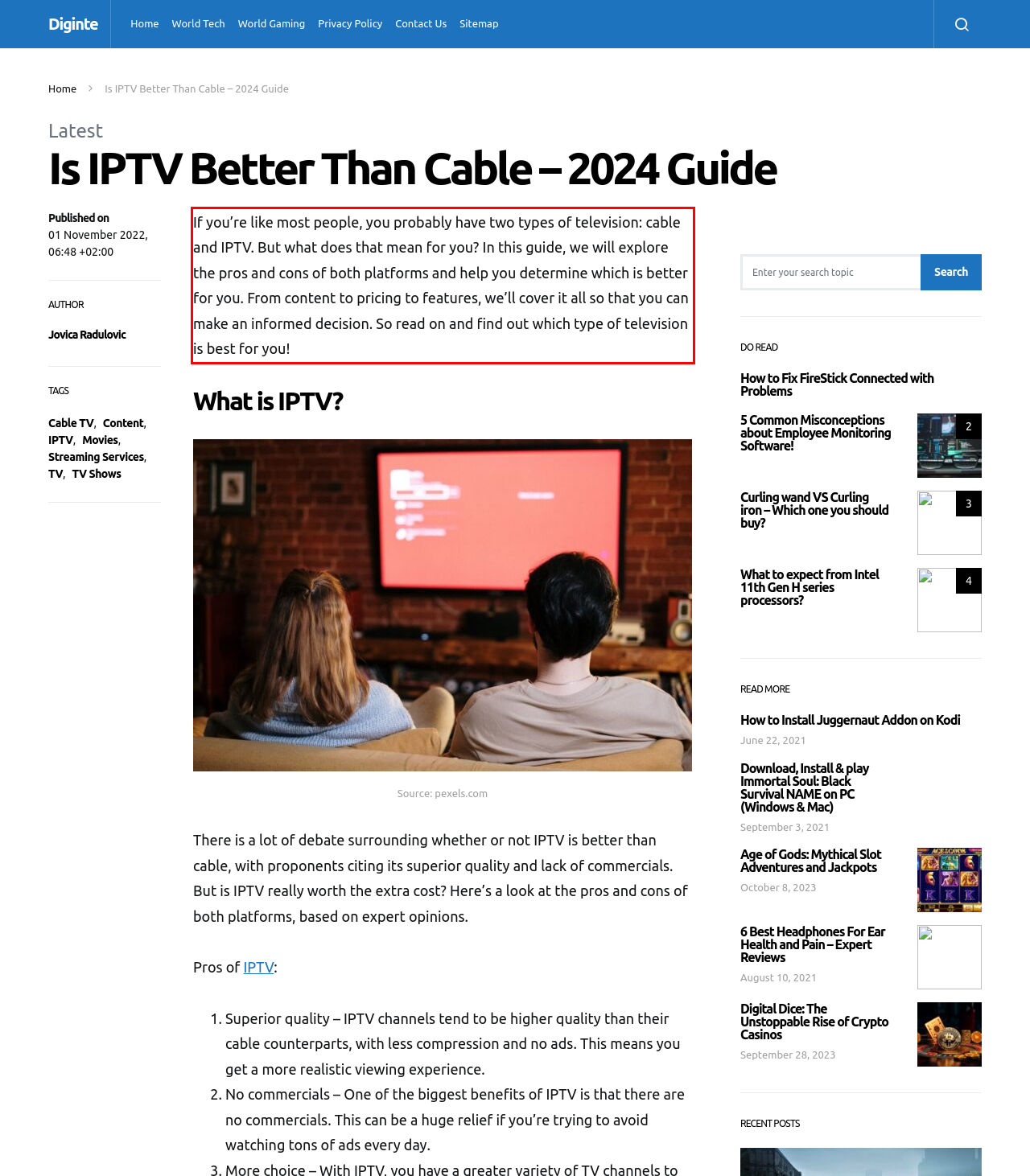With the given screenshot of a webpage, locate the red rectangle bounding box and extract the text content using OCR.

If you’re like most people, you probably have two types of television: cable and IPTV. But what does that mean for you? In this guide, we will explore the pros and cons of both platforms and help you determine which is better for you. From content to pricing to features, we’ll cover it all so that you can make an informed decision. So read on and find out which type of television is best for you!